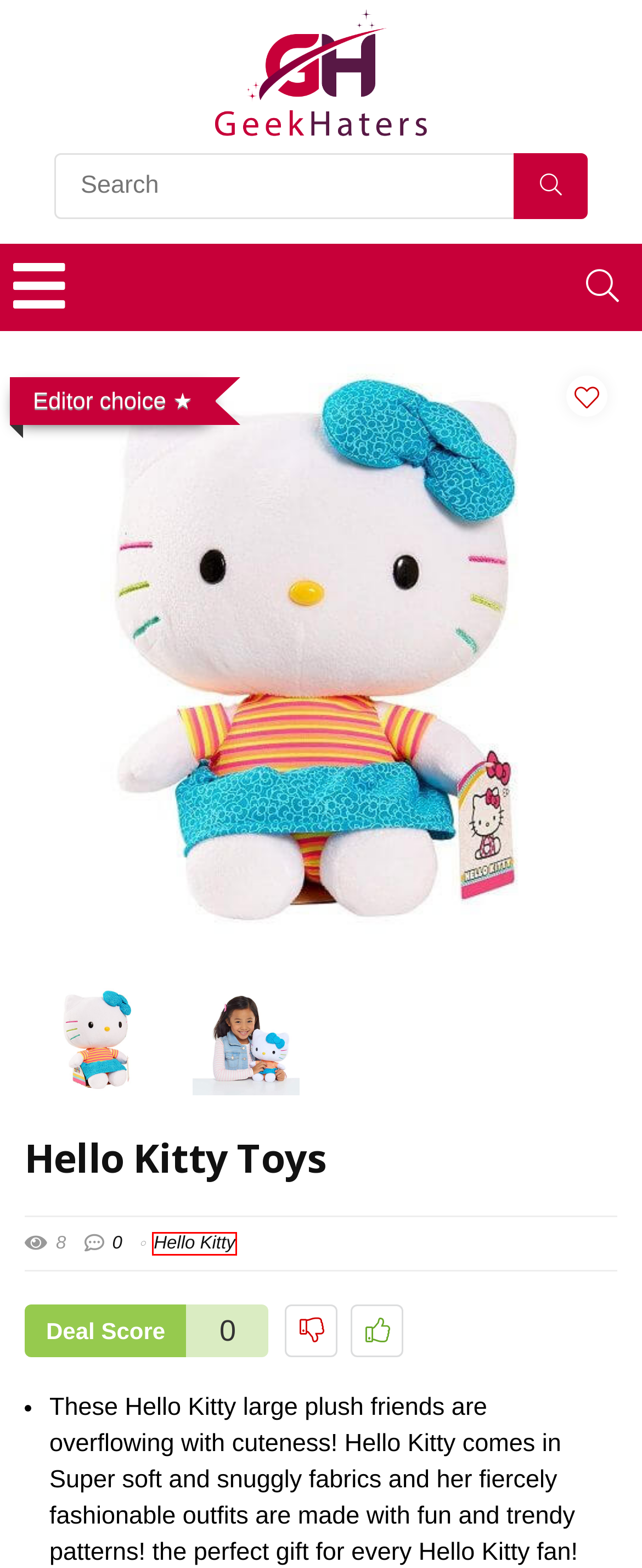A screenshot of a webpage is provided, featuring a red bounding box around a specific UI element. Identify the webpage description that most accurately reflects the new webpage after interacting with the selected element. Here are the candidates:
A. Wishlist | GeekHaters
B. Gamer Stuff Archives | GeekHaters
C. White Mechanical Keyboard | GeekHaters
D. Hello Kitty Duvet Cover | GeekHaters
E. Hello Kitty Wine Glass | GeekHaters
F. Hello Kitty Archives | GeekHaters
G. Piranha Plant Earrings | GeekHaters
H. Amazon.com

F